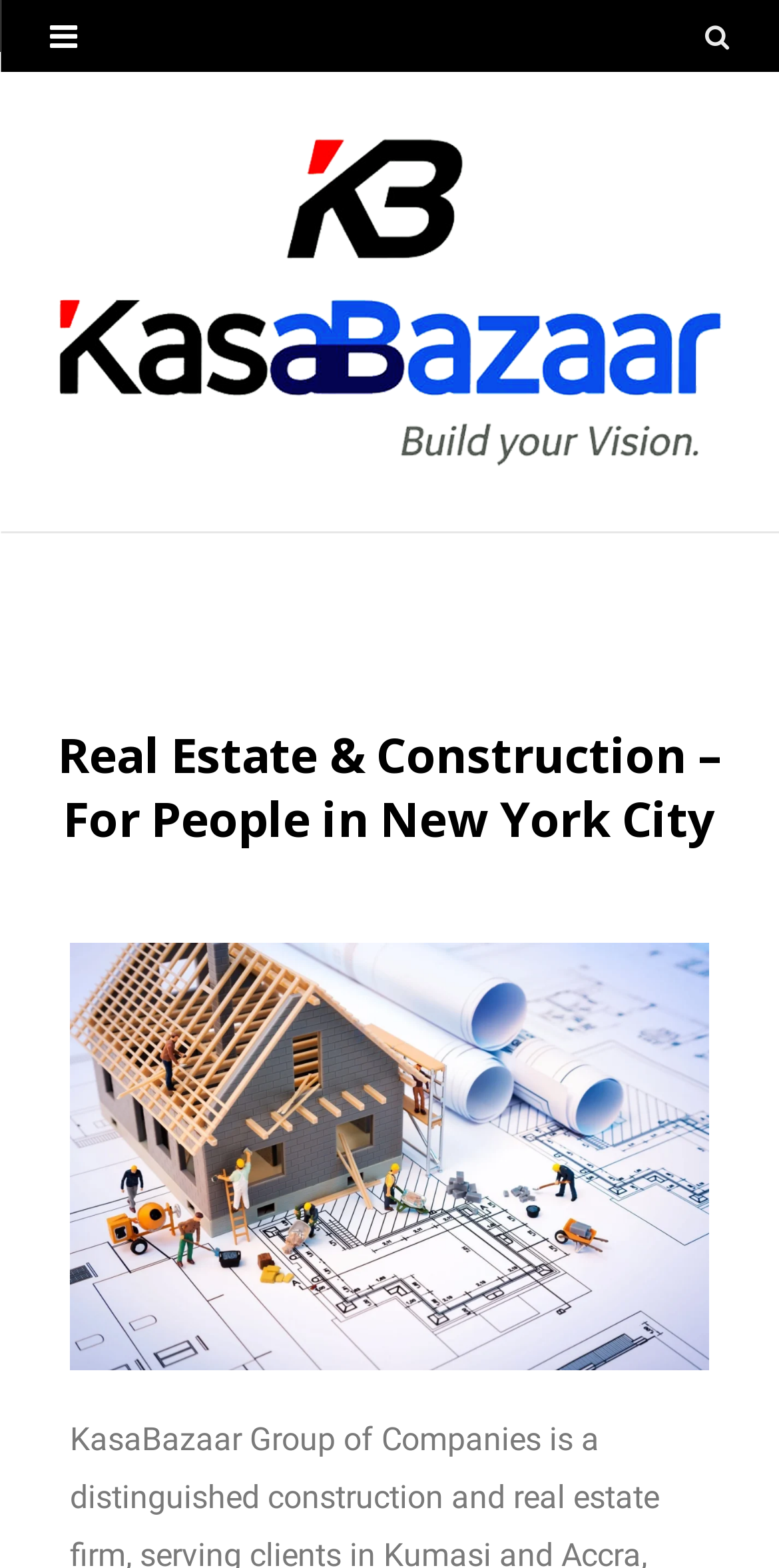Locate the UI element described by title="Search" and provide its bounding box coordinates. Use the format (top-left x, top-left y, bottom-right x, bottom-right y) with all values as floating point numbers between 0 and 1.

[0.905, 0.011, 0.936, 0.034]